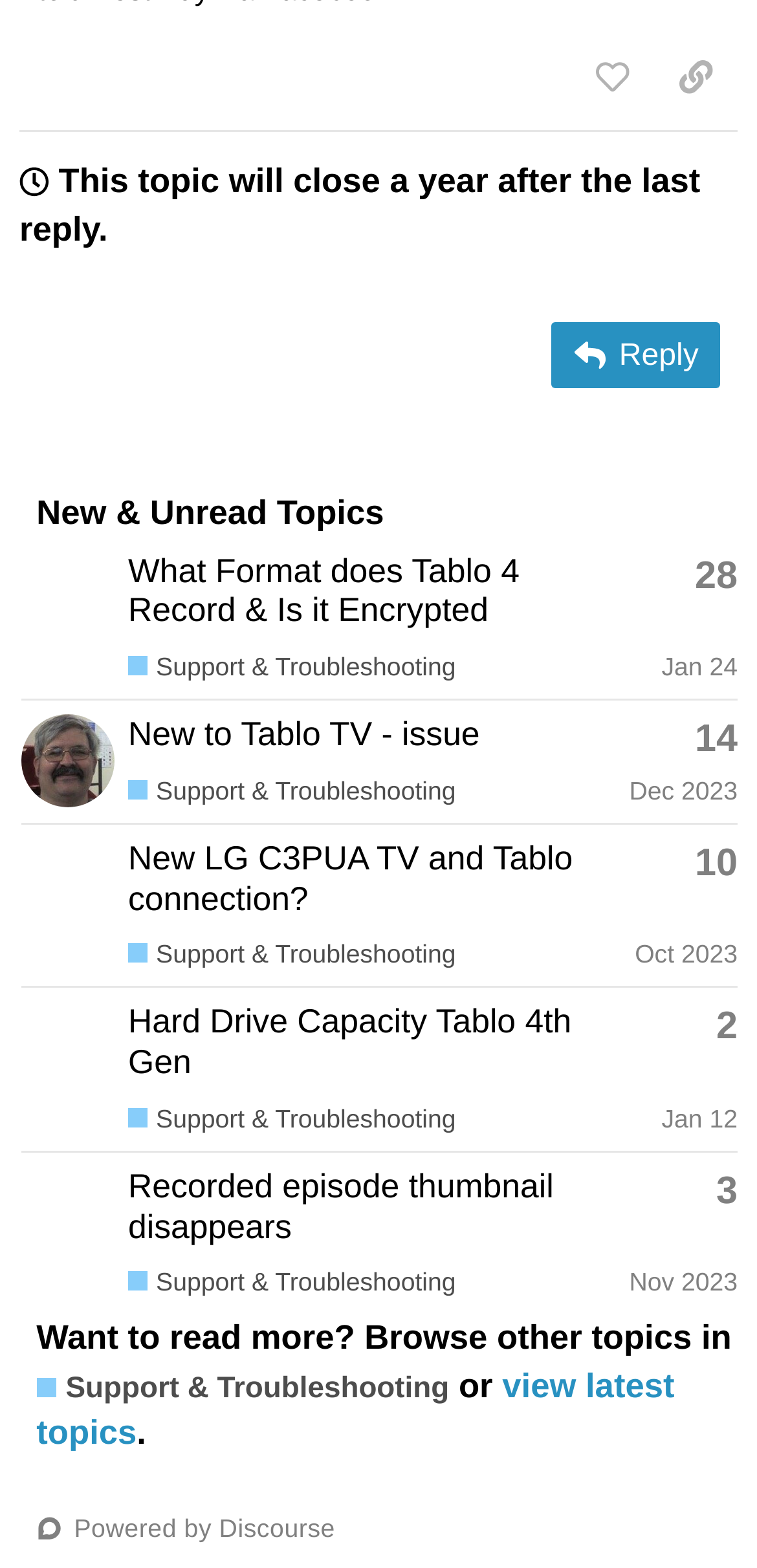Please identify the bounding box coordinates of where to click in order to follow the instruction: "Click the 'Like this post' button".

[0.753, 0.026, 0.864, 0.073]